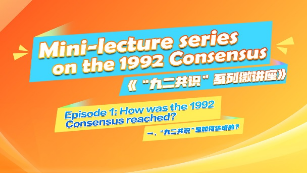What is the main topic of the first episode?
Analyze the screenshot and provide a detailed answer to the question.

The promotional banner highlights the first episode of the mini-lecture series, and the main topic of this episode is clearly stated as 'How was the 1992 Consensus reached?'. This suggests that the episode will delve into the historical context and negotiations that led to the 1992 Consensus.